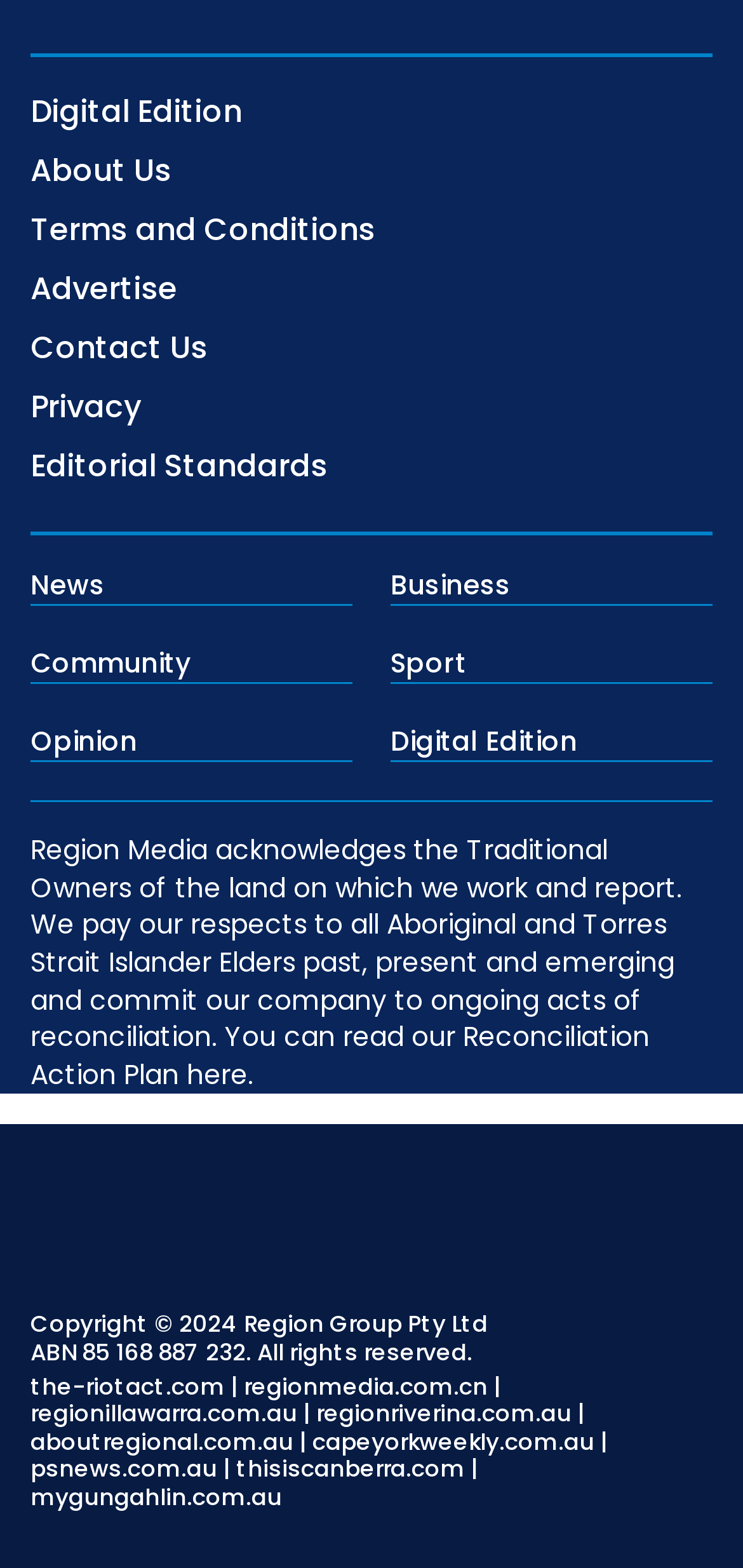What is the copyright year mentioned?
Based on the image, respond with a single word or phrase.

2024